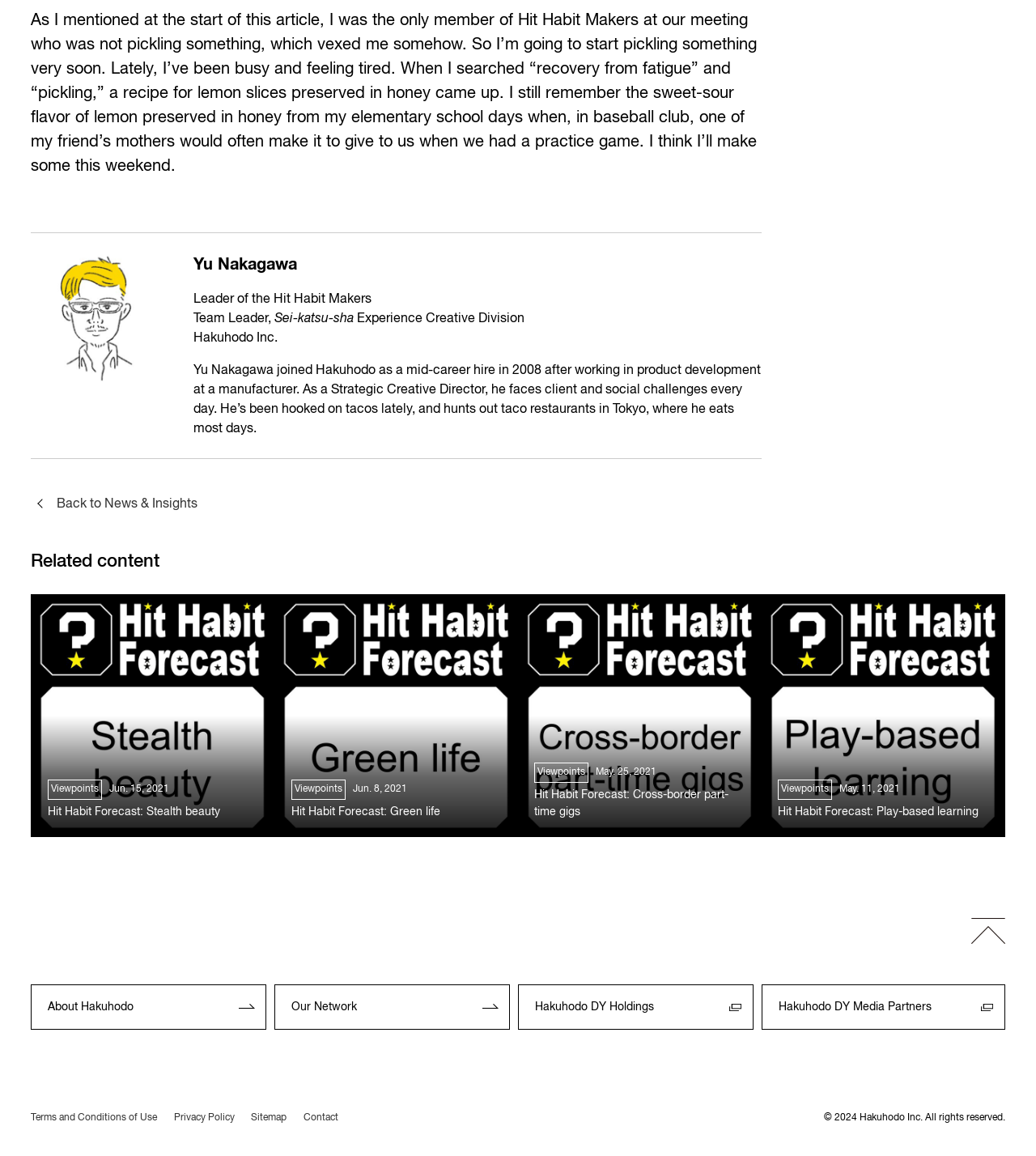Please find the bounding box coordinates for the clickable element needed to perform this instruction: "View related content".

[0.03, 0.475, 0.97, 0.497]